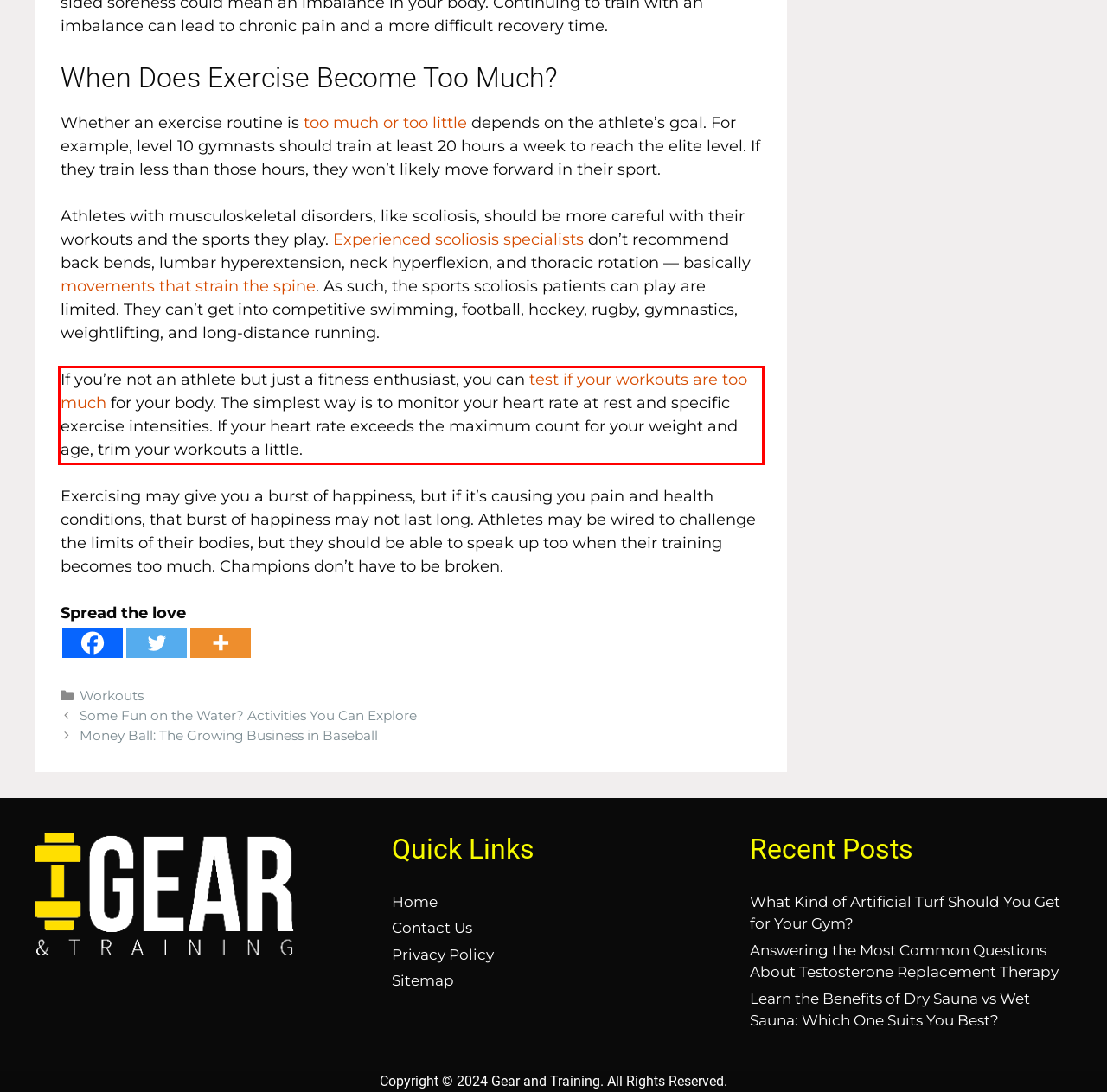Using the provided screenshot of a webpage, recognize the text inside the red rectangle bounding box by performing OCR.

If you’re not an athlete but just a fitness enthusiast, you can test if your workouts are too much for your body. The simplest way is to monitor your heart rate at rest and specific exercise intensities. If your heart rate exceeds the maximum count for your weight and age, trim your workouts a little.